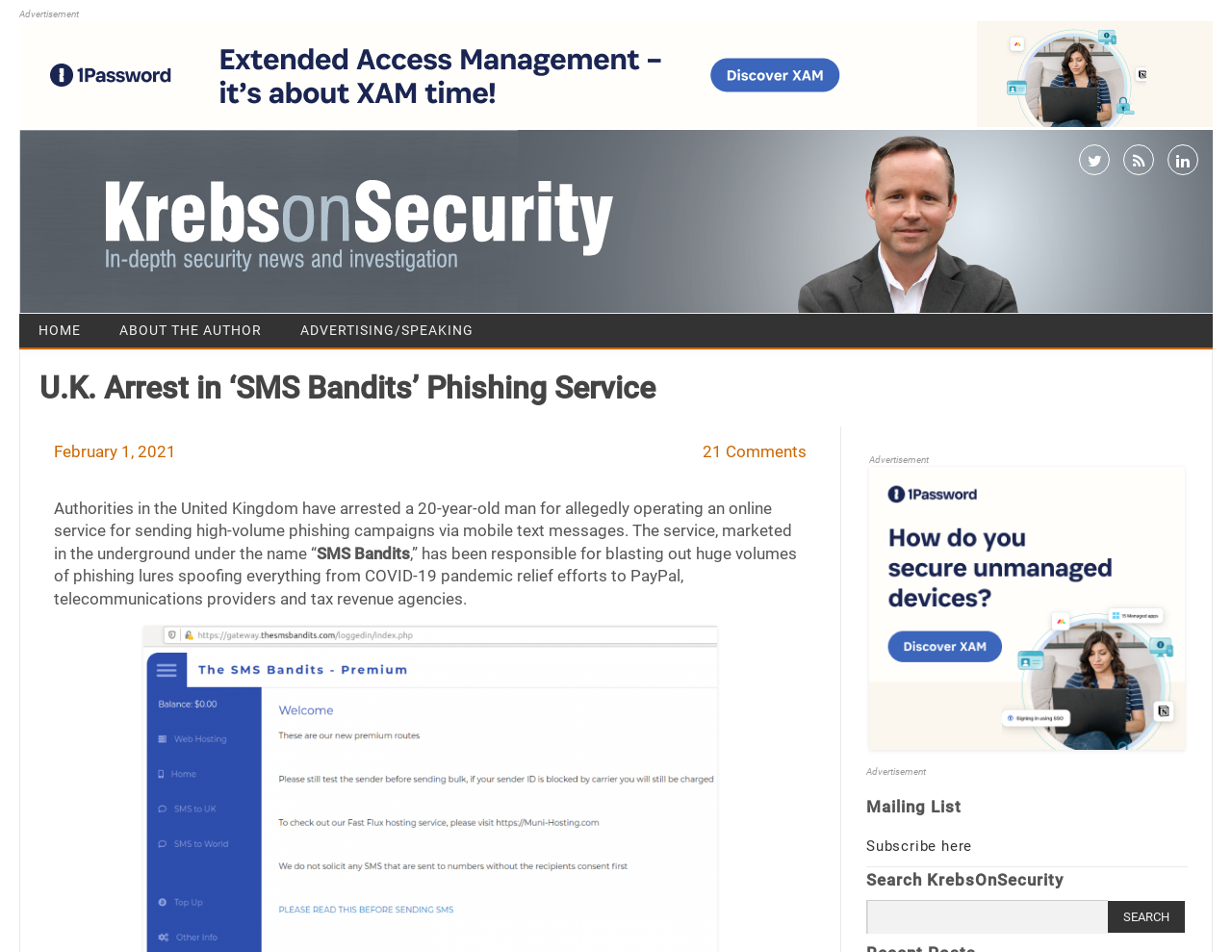Please give a succinct answer using a single word or phrase:
How old is the man arrested?

20-year-old